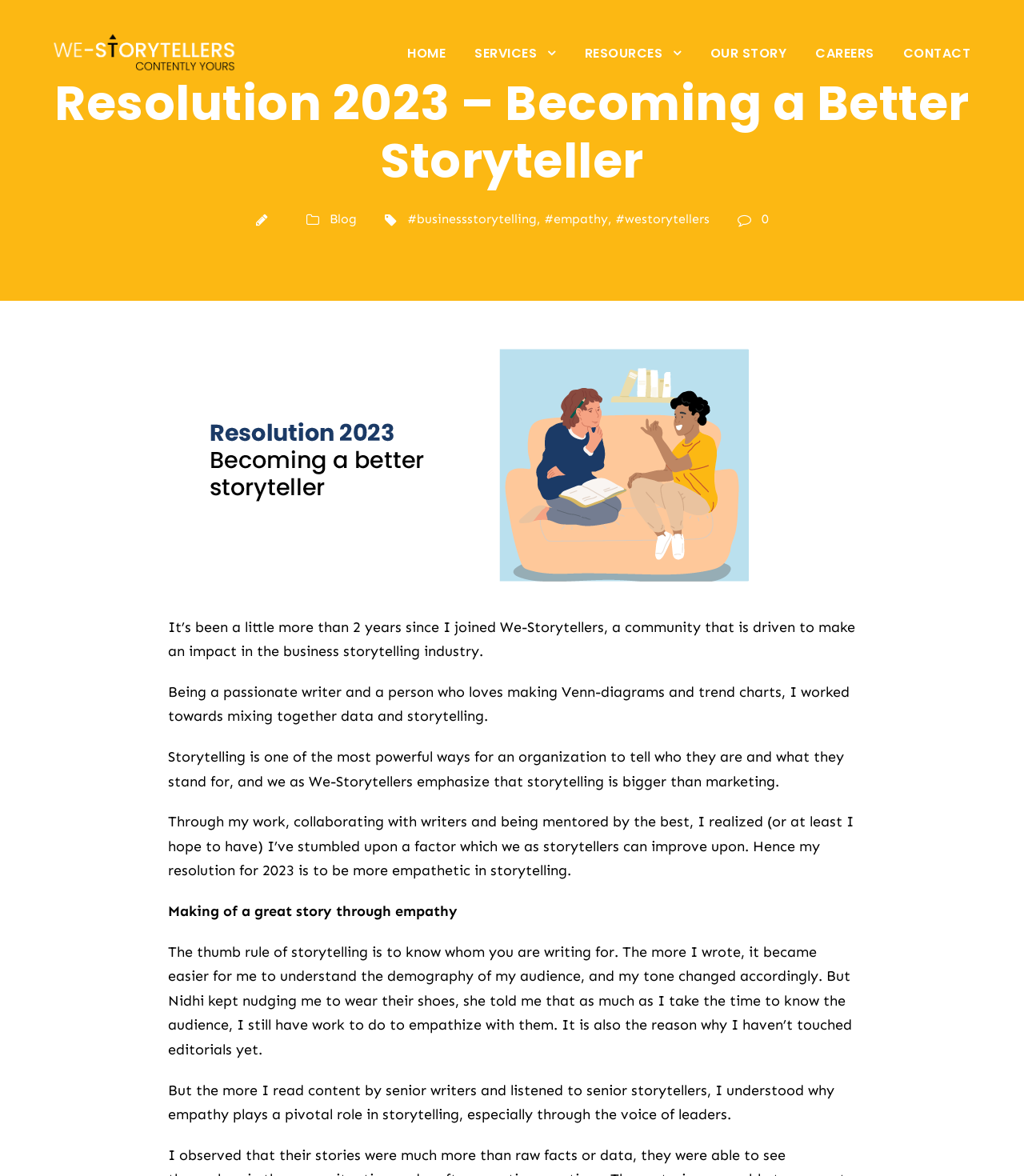Please answer the following question using a single word or phrase: 
What is the resolution of the author for 2023?

To be more empathetic in storytelling